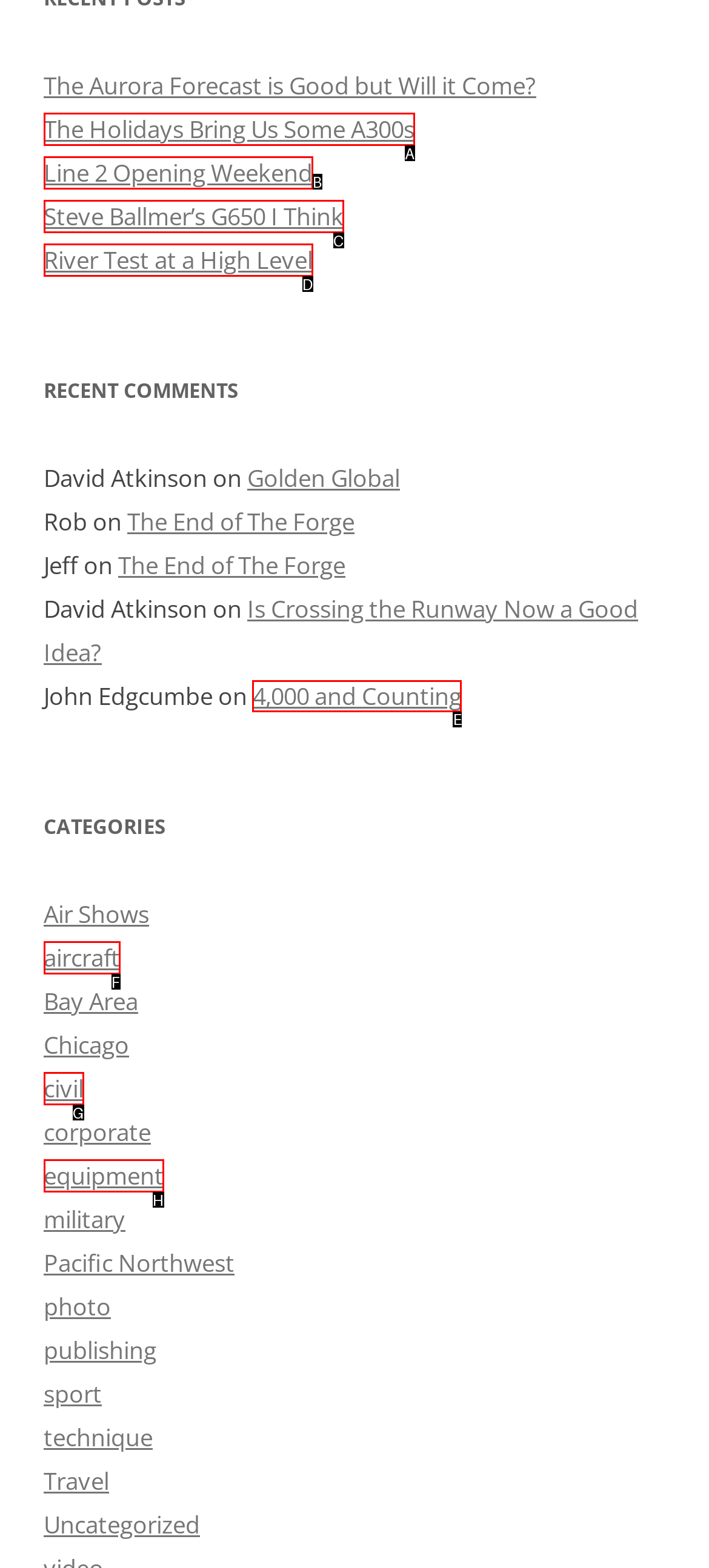Identify the HTML element to click to fulfill this task: Click on the link '4,000 and Counting'
Answer with the letter from the given choices.

E